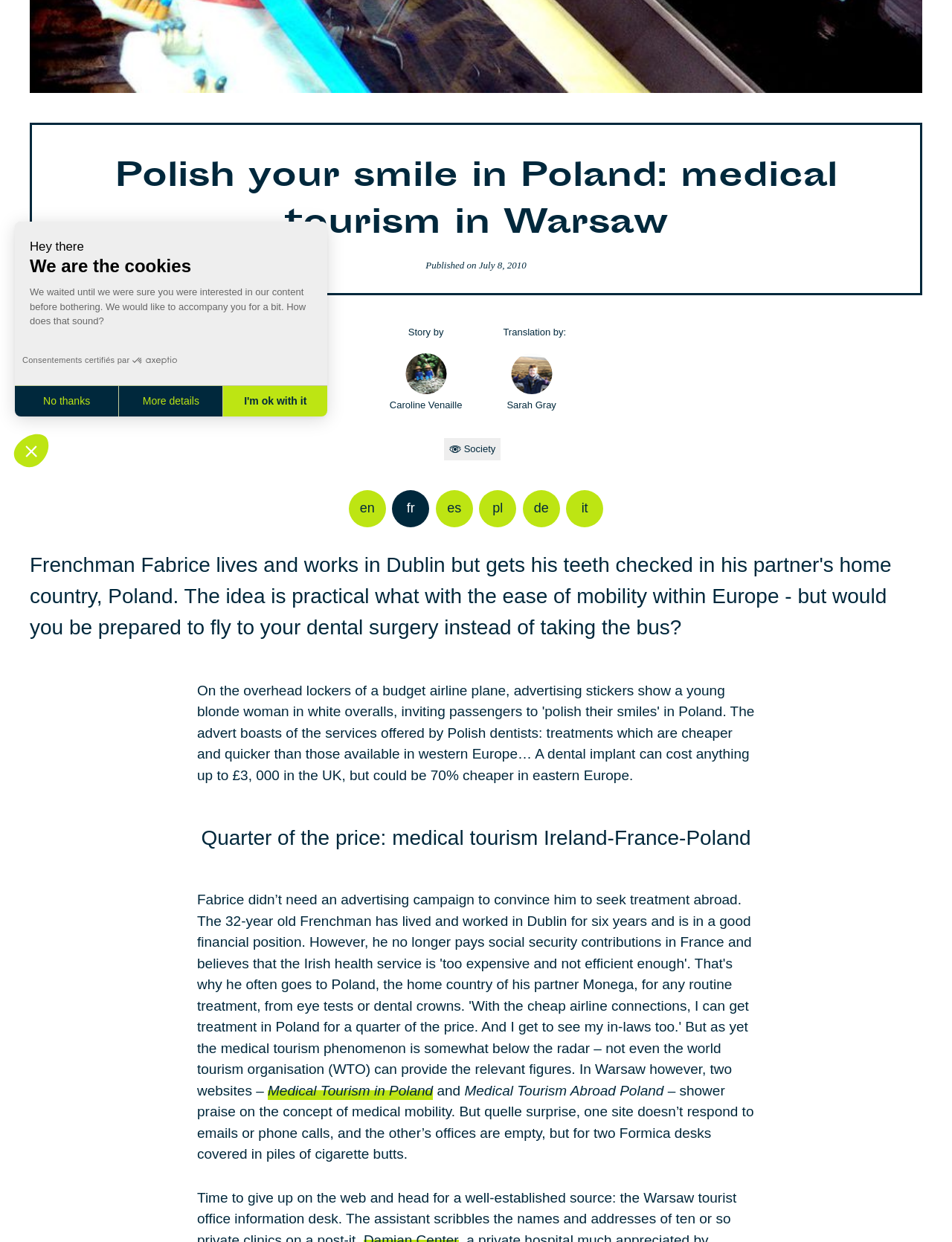Bounding box coordinates should be provided in the format (top-left x, top-left y, bottom-right x, bottom-right y) with all values between 0 and 1. Identify the bounding box for this UI element: de

[0.549, 0.394, 0.588, 0.424]